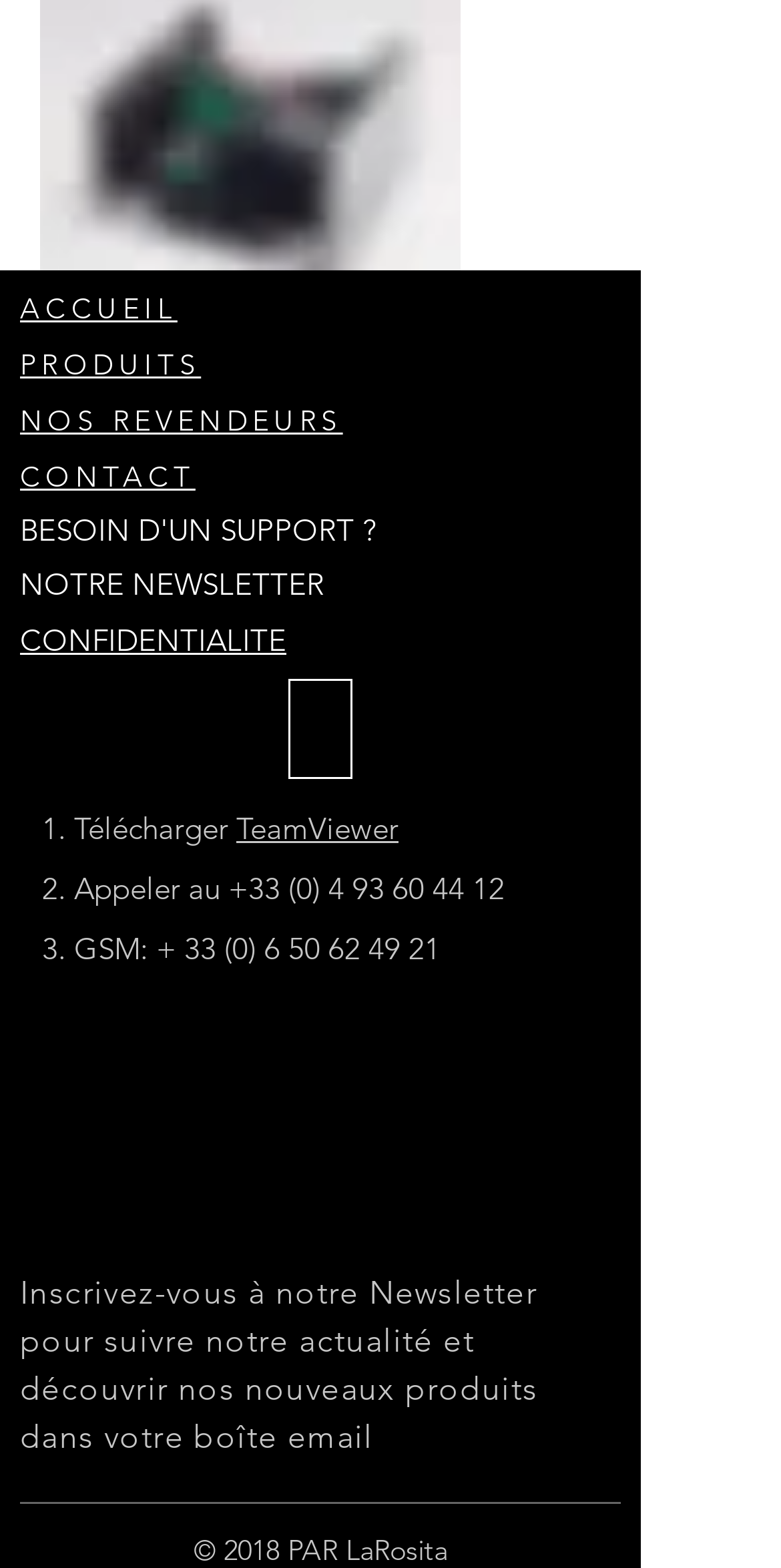Specify the bounding box coordinates for the region that must be clicked to perform the given instruction: "Subscribe to the newsletter".

[0.026, 0.812, 0.689, 0.928]